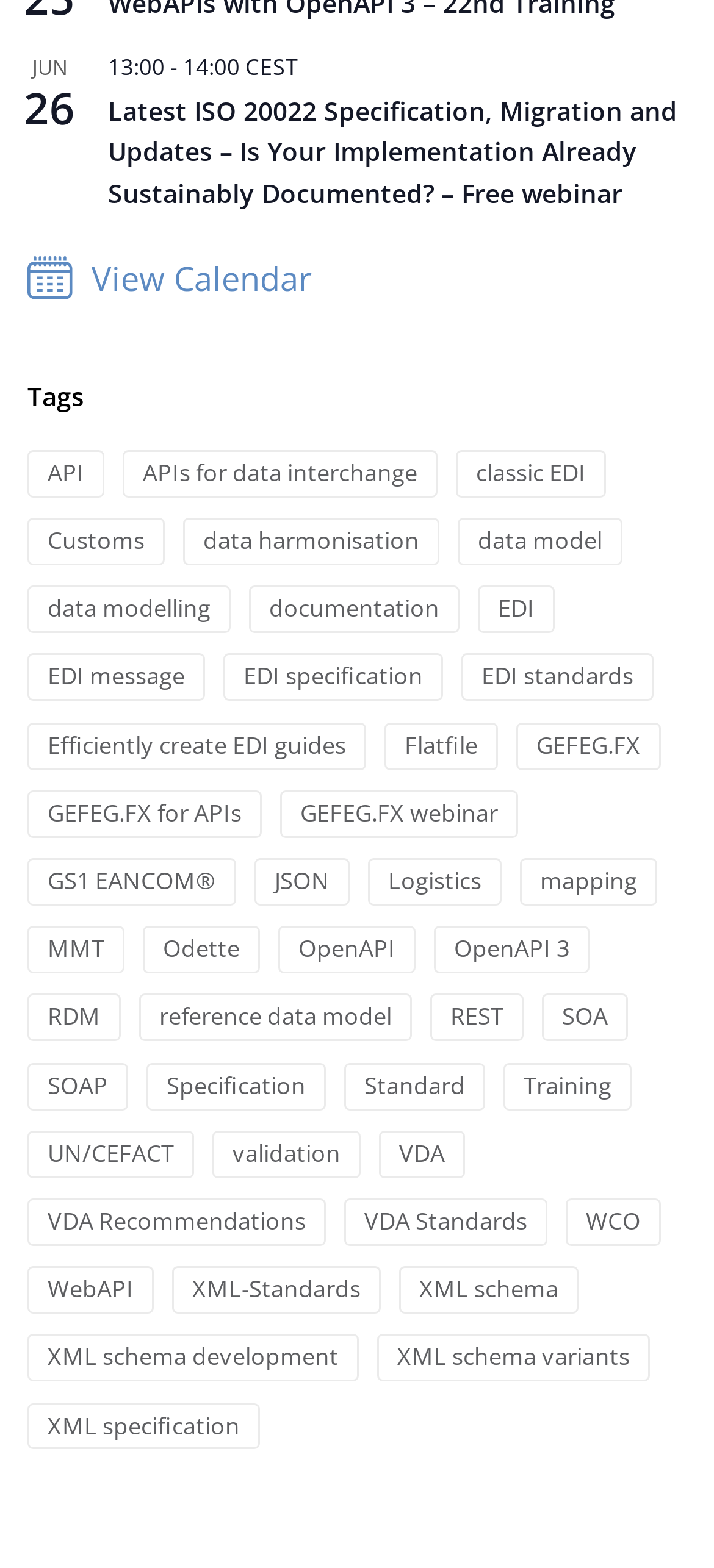Identify the bounding box of the UI component described as: "mapping".

[0.728, 0.547, 0.921, 0.578]